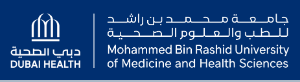Respond to the following query with just one word or a short phrase: 
What is the university's focus, according to the logo?

Healthcare education and research